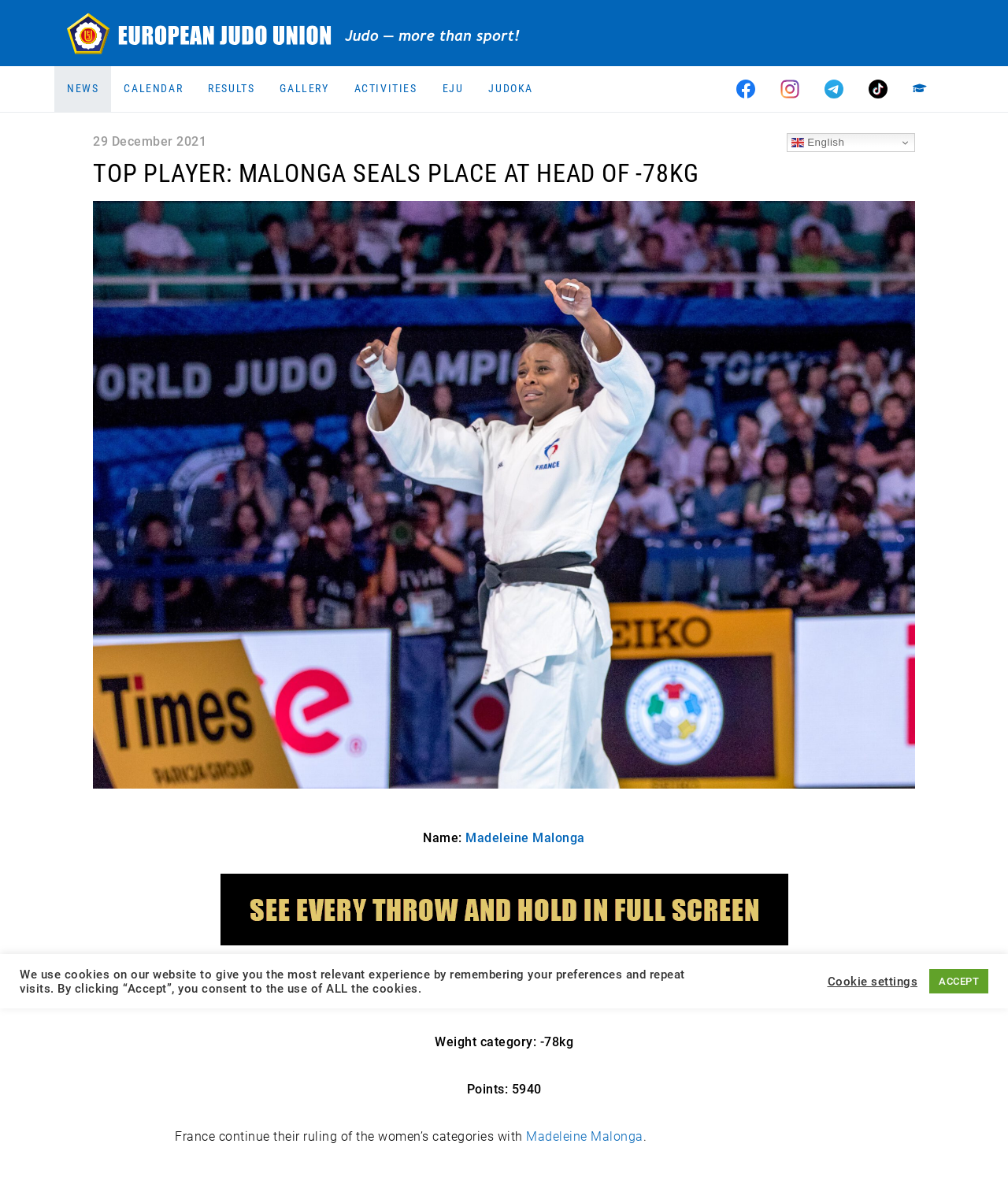Reply to the question below using a single word or brief phrase:
What is the country of the judoka?

France